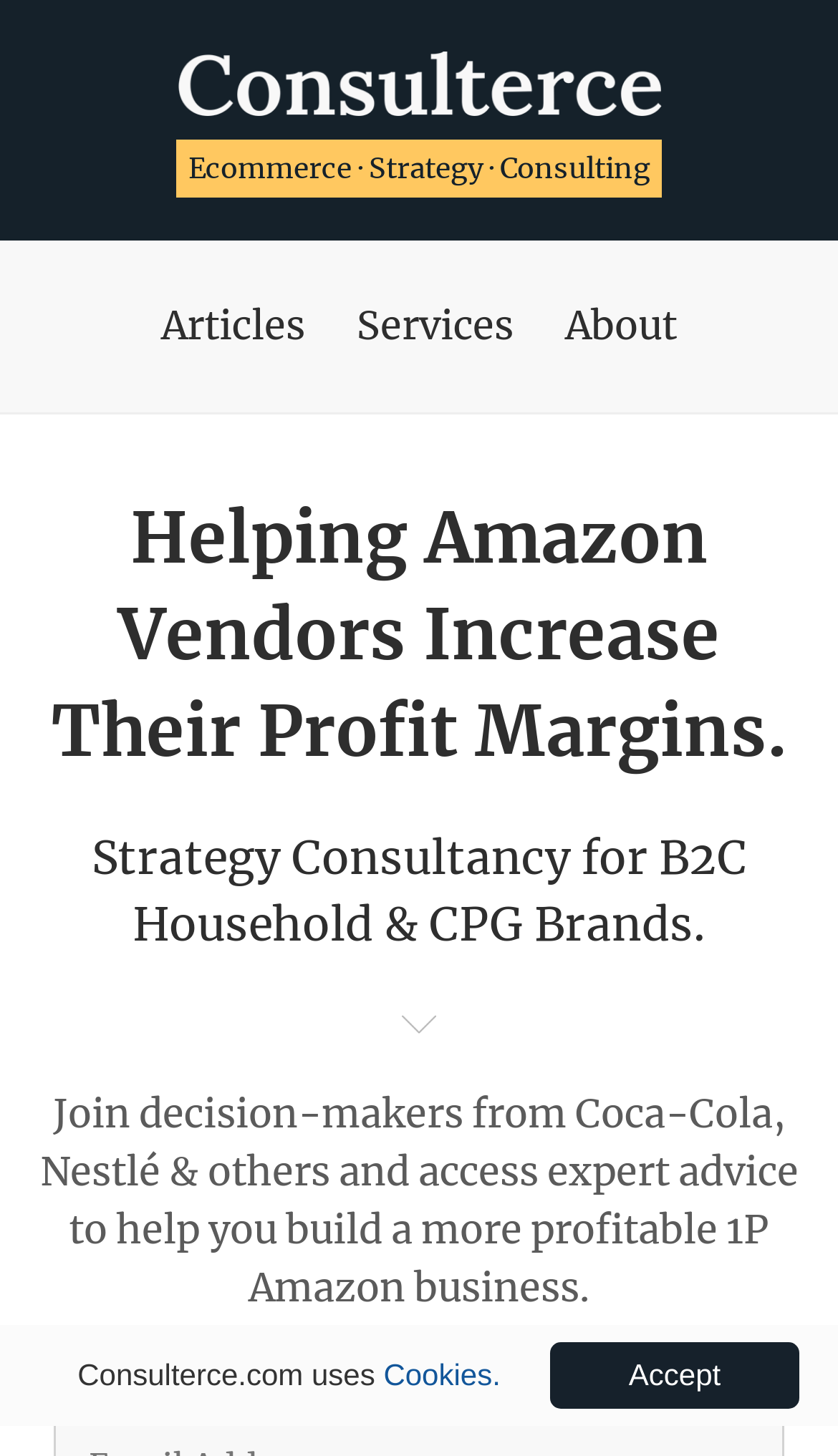Given the element description "alt="Back to homepage"" in the screenshot, predict the bounding box coordinates of that UI element.

[0.212, 0.035, 0.788, 0.08]